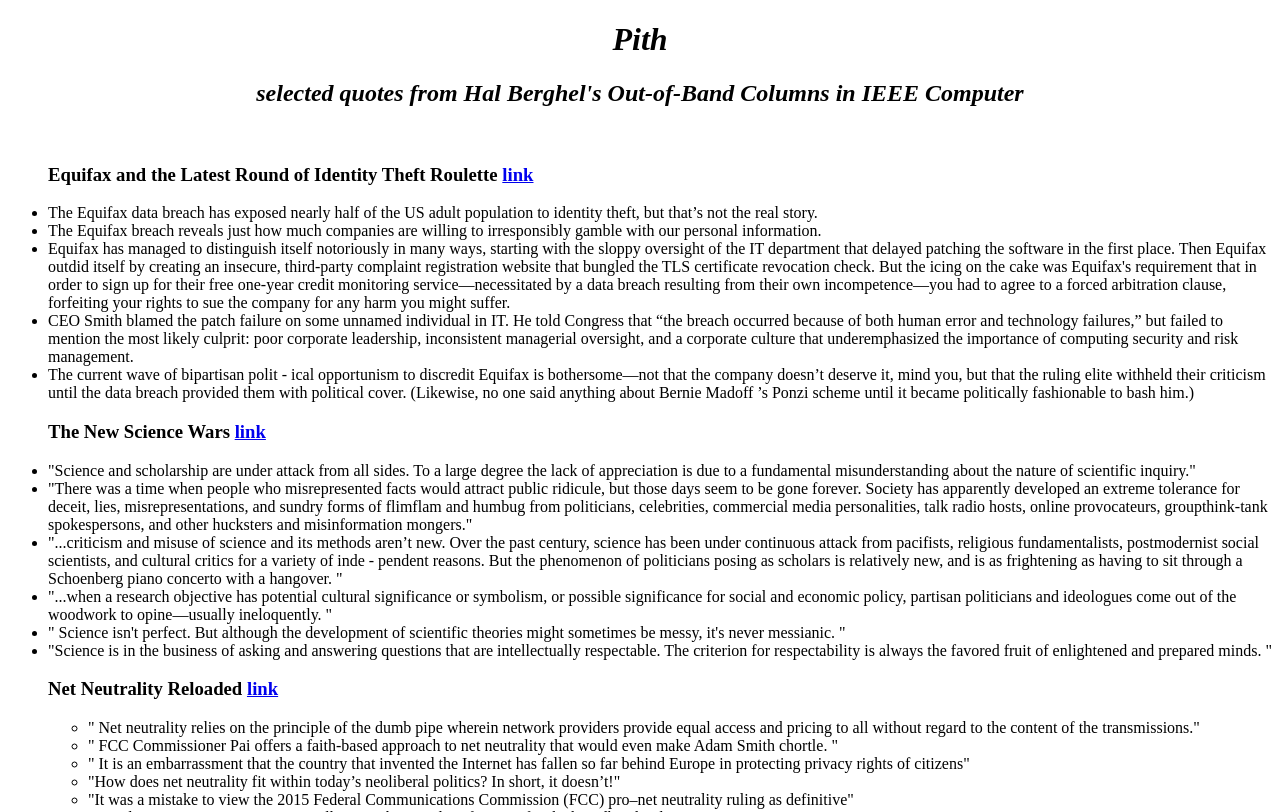How many articles are on this webpage?
Examine the image and give a concise answer in one word or a short phrase.

At least 3